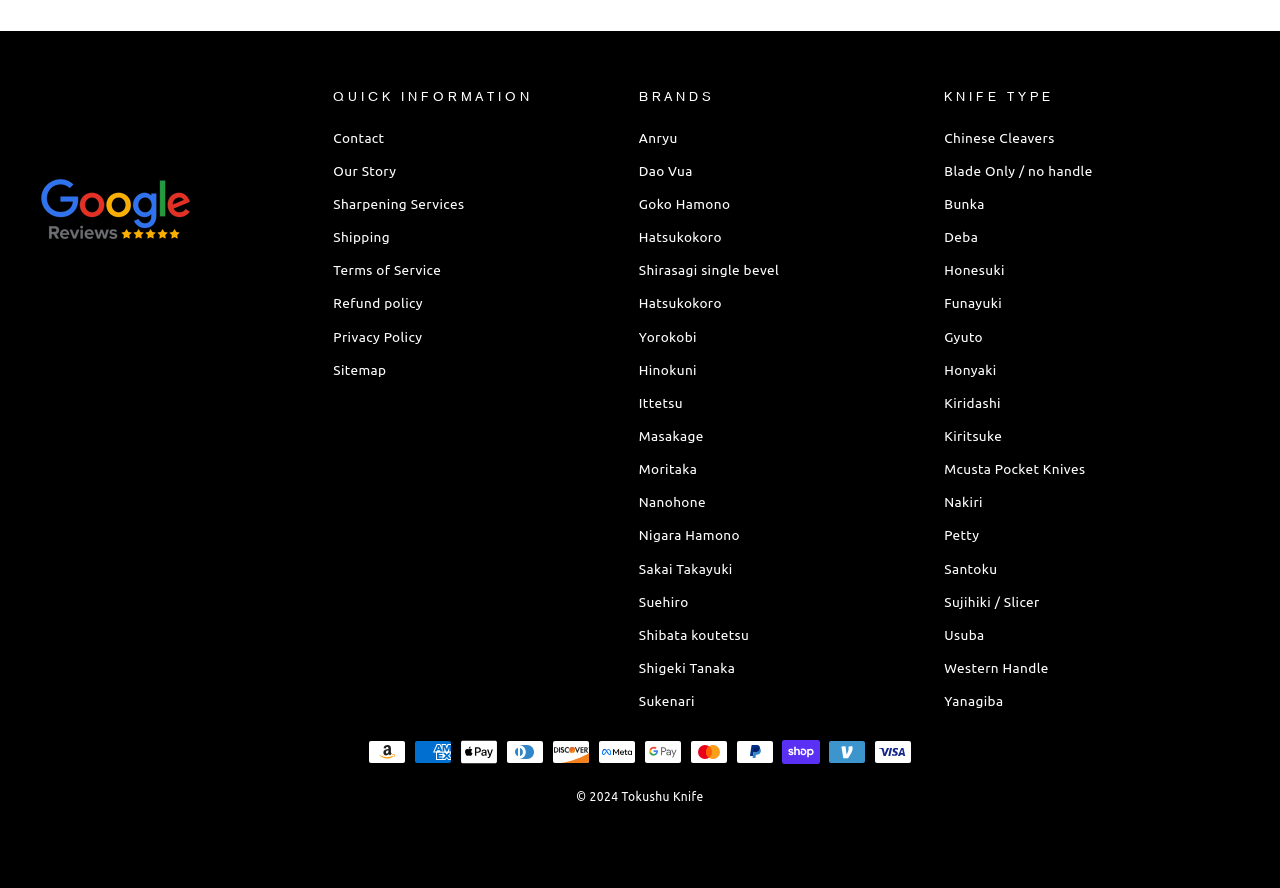What is the purpose of the 'QUICK INFORMATION' section? Based on the image, give a response in one word or a short phrase.

To provide quick information